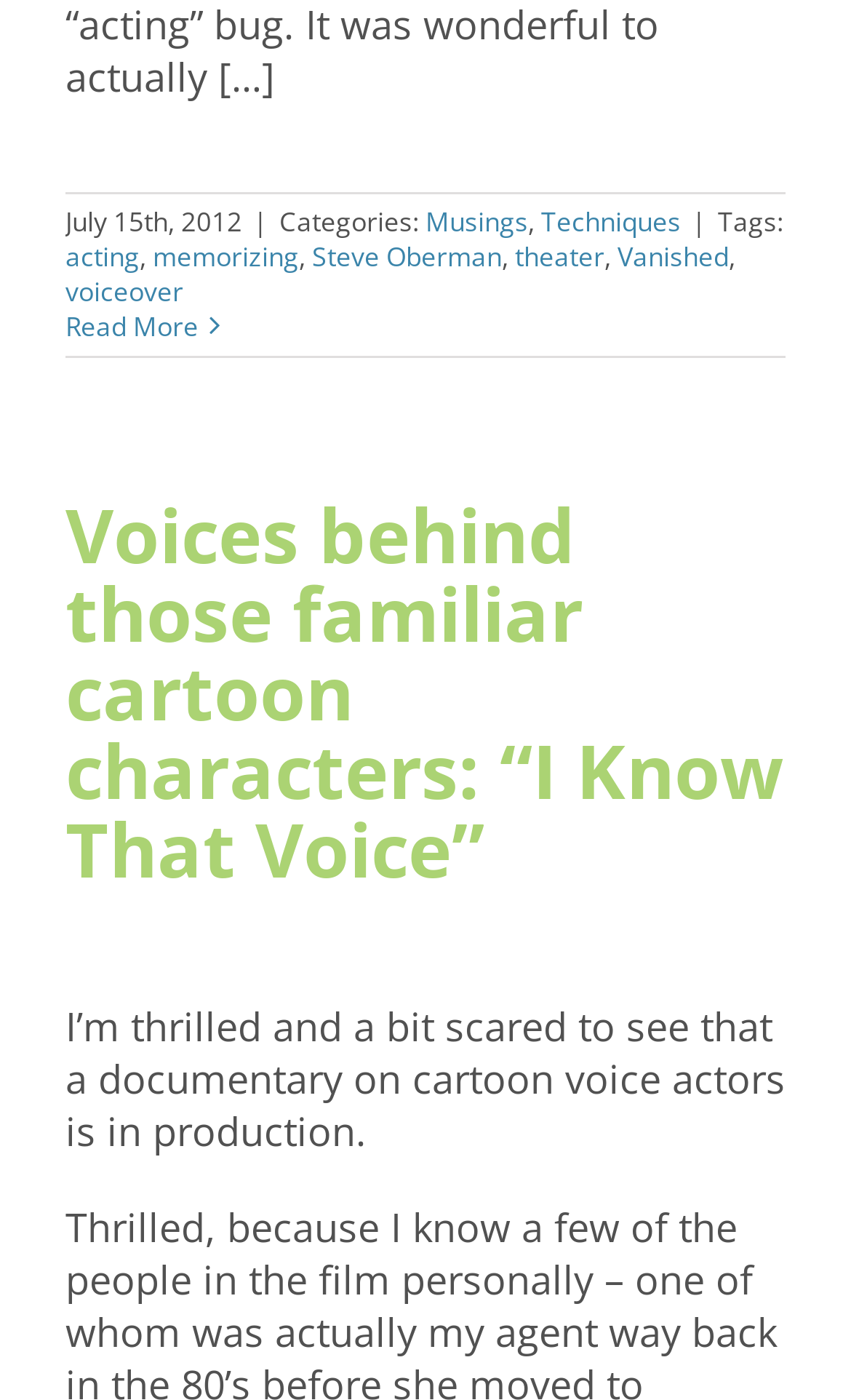Identify the bounding box coordinates for the UI element described by the following text: "Read More". Provide the coordinates as four float numbers between 0 and 1, in the format [left, top, right, bottom].

[0.077, 0.22, 0.233, 0.246]